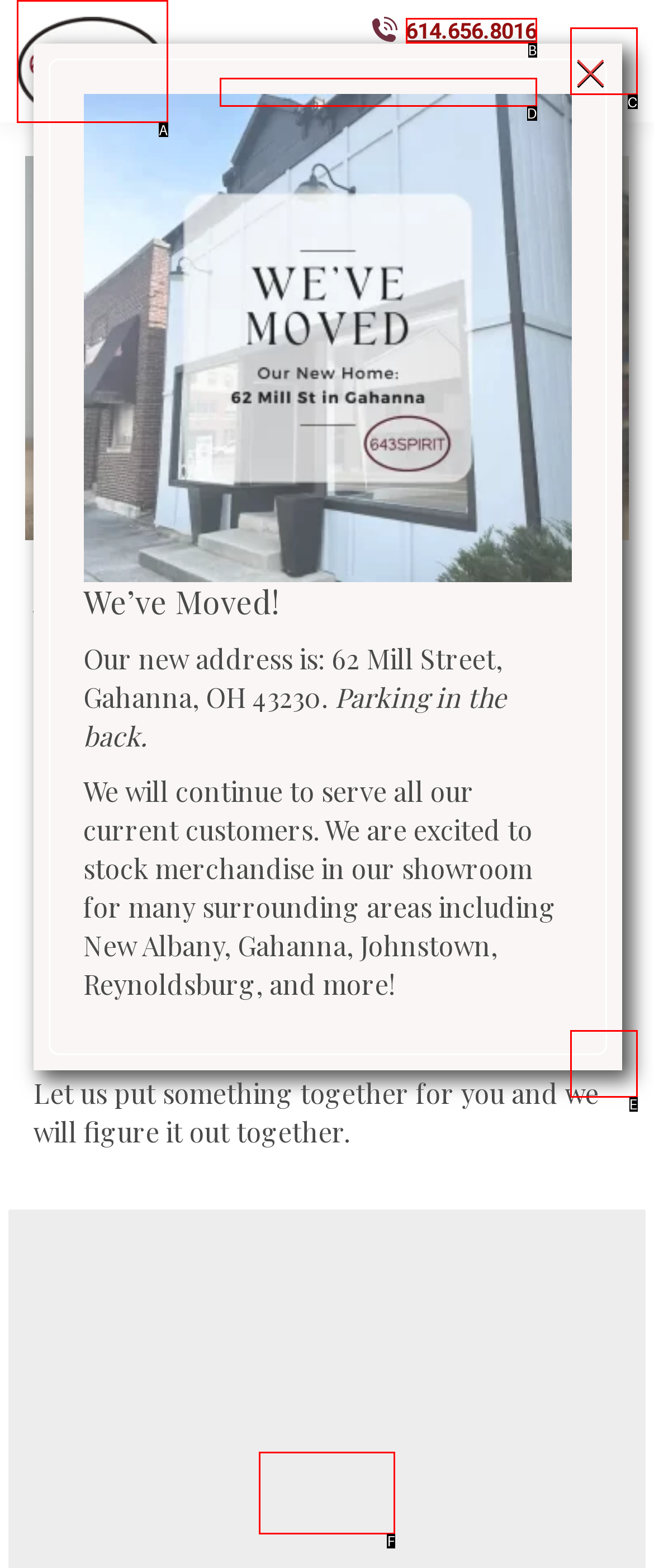Choose the HTML element that best fits the given description: aria-label="Mobile menu icon". Answer by stating the letter of the option.

C